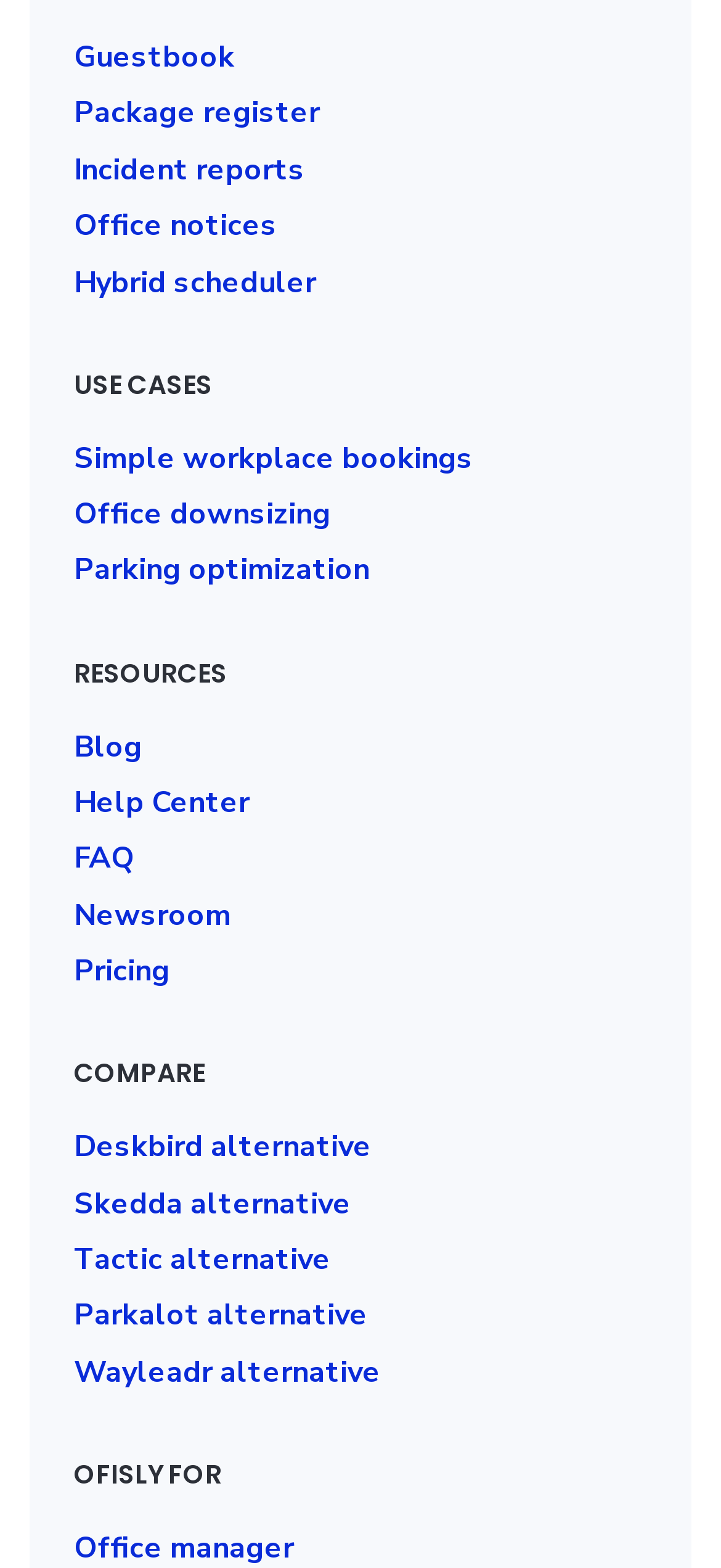Identify the coordinates of the bounding box for the element that must be clicked to accomplish the instruction: "View guestbook".

[0.103, 0.024, 0.326, 0.05]